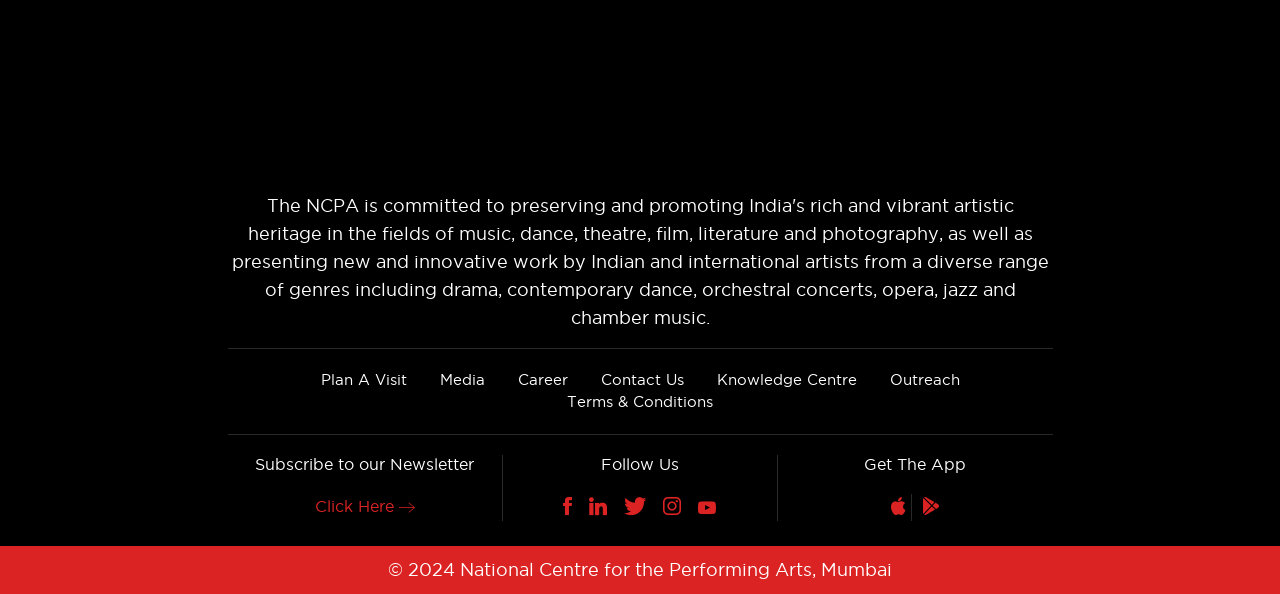Provide the bounding box coordinates of the HTML element described as: "Contact Us". The bounding box coordinates should be four float numbers between 0 and 1, i.e., [left, top, right, bottom].

[0.469, 0.624, 0.534, 0.652]